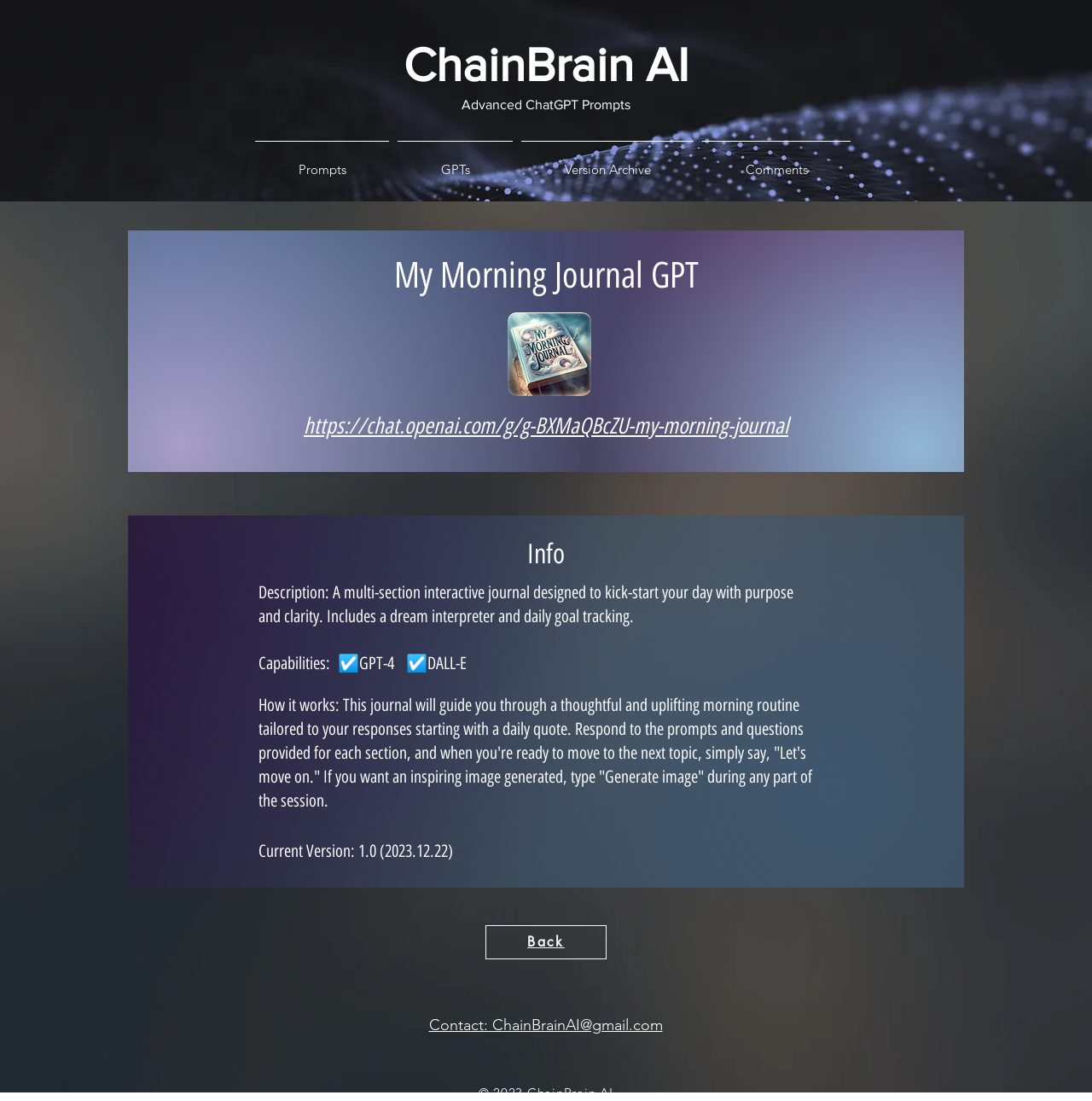What is the name of the AI model used in this journal?
Offer a detailed and full explanation in response to the question.

I found this information in the 'Capabilities' section of the webpage, which lists '☑️GPT-4' as one of the capabilities of this journal.